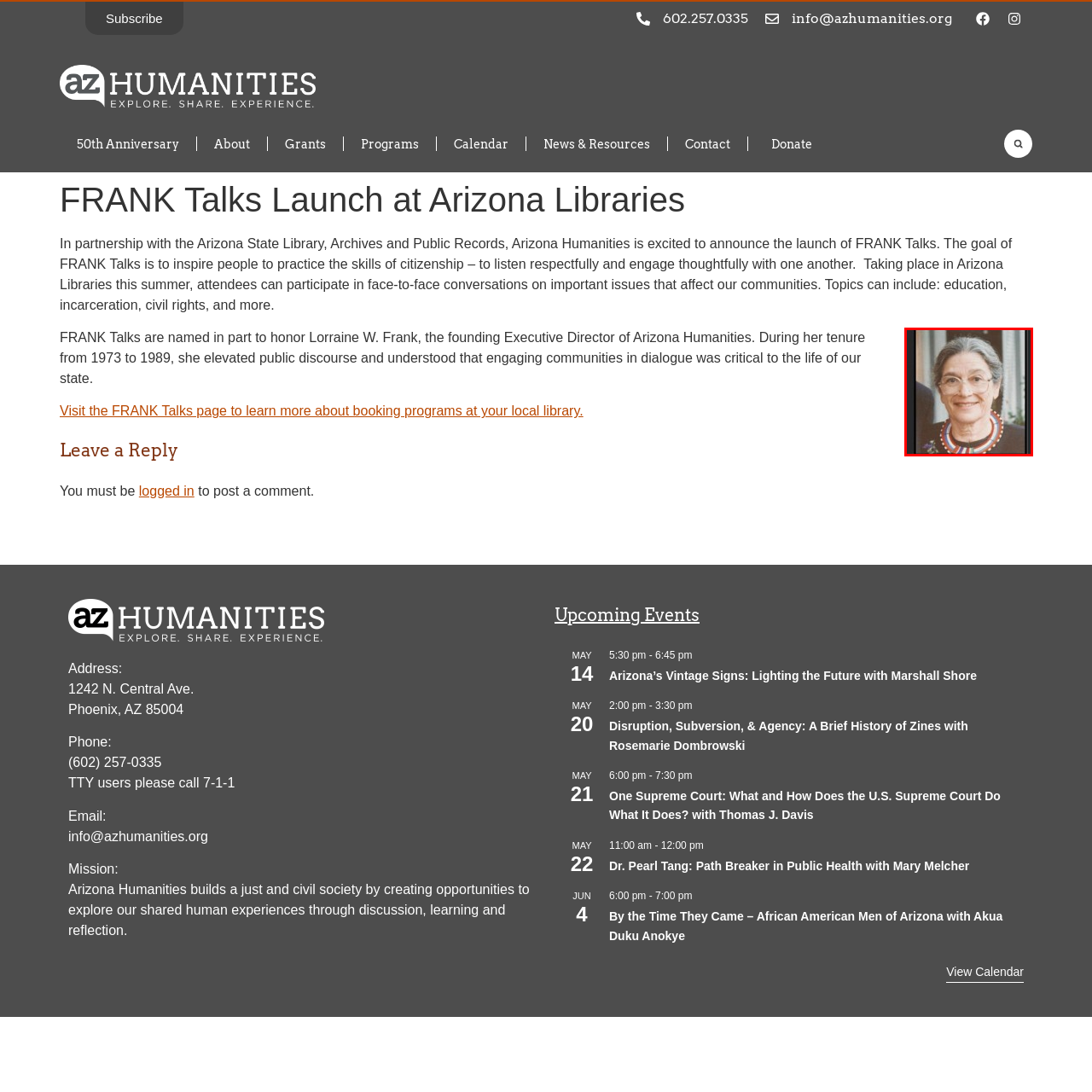What is the purpose of the FRANK Talks initiative?
Observe the image inside the red bounding box and give a concise answer using a single word or phrase.

Inspire thoughtful discourse